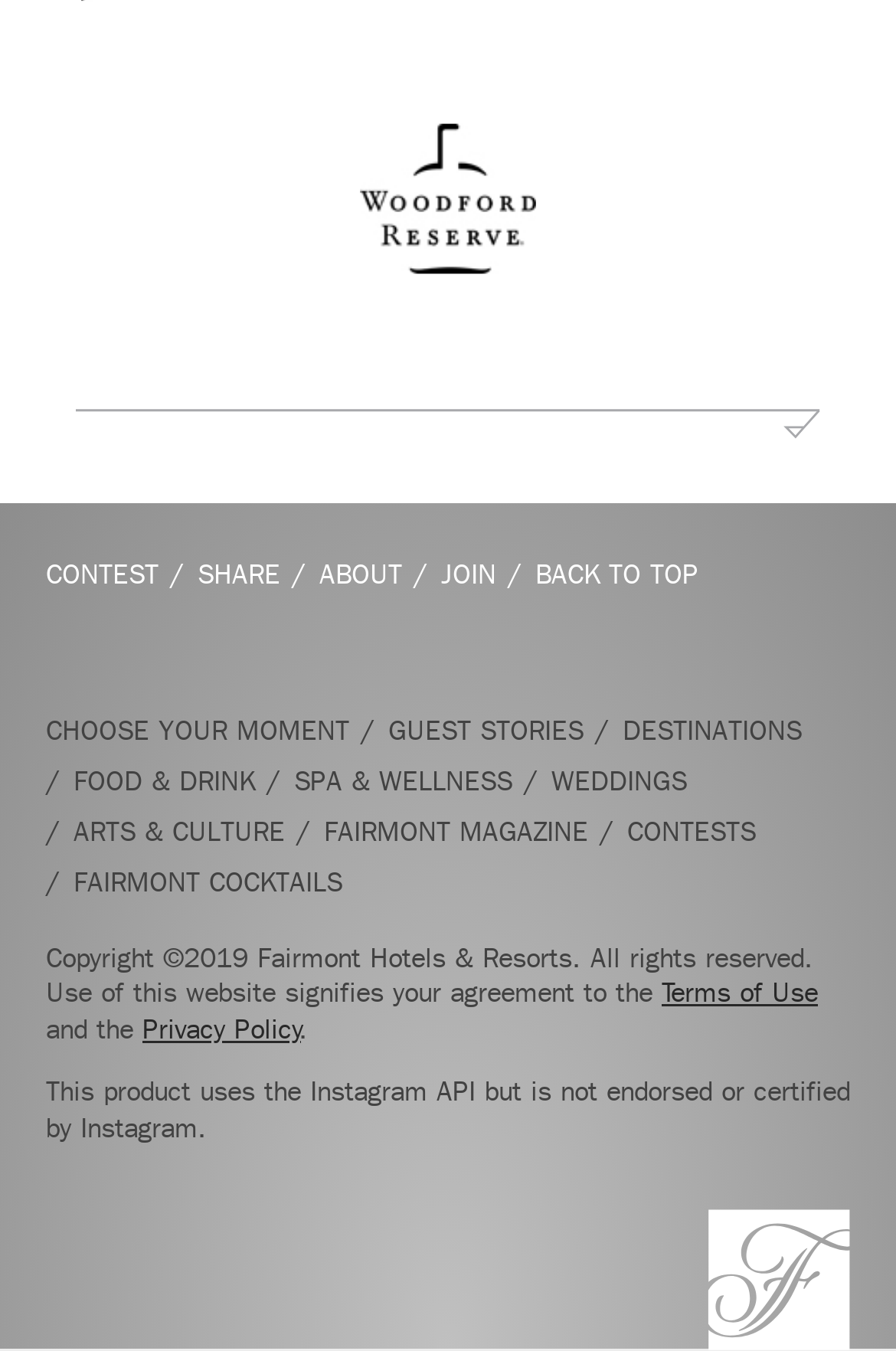Please identify the bounding box coordinates of the region to click in order to complete the task: "Read FAIRMONT MAGAZINE". The coordinates must be four float numbers between 0 and 1, specified as [left, top, right, bottom].

[0.362, 0.598, 0.656, 0.634]